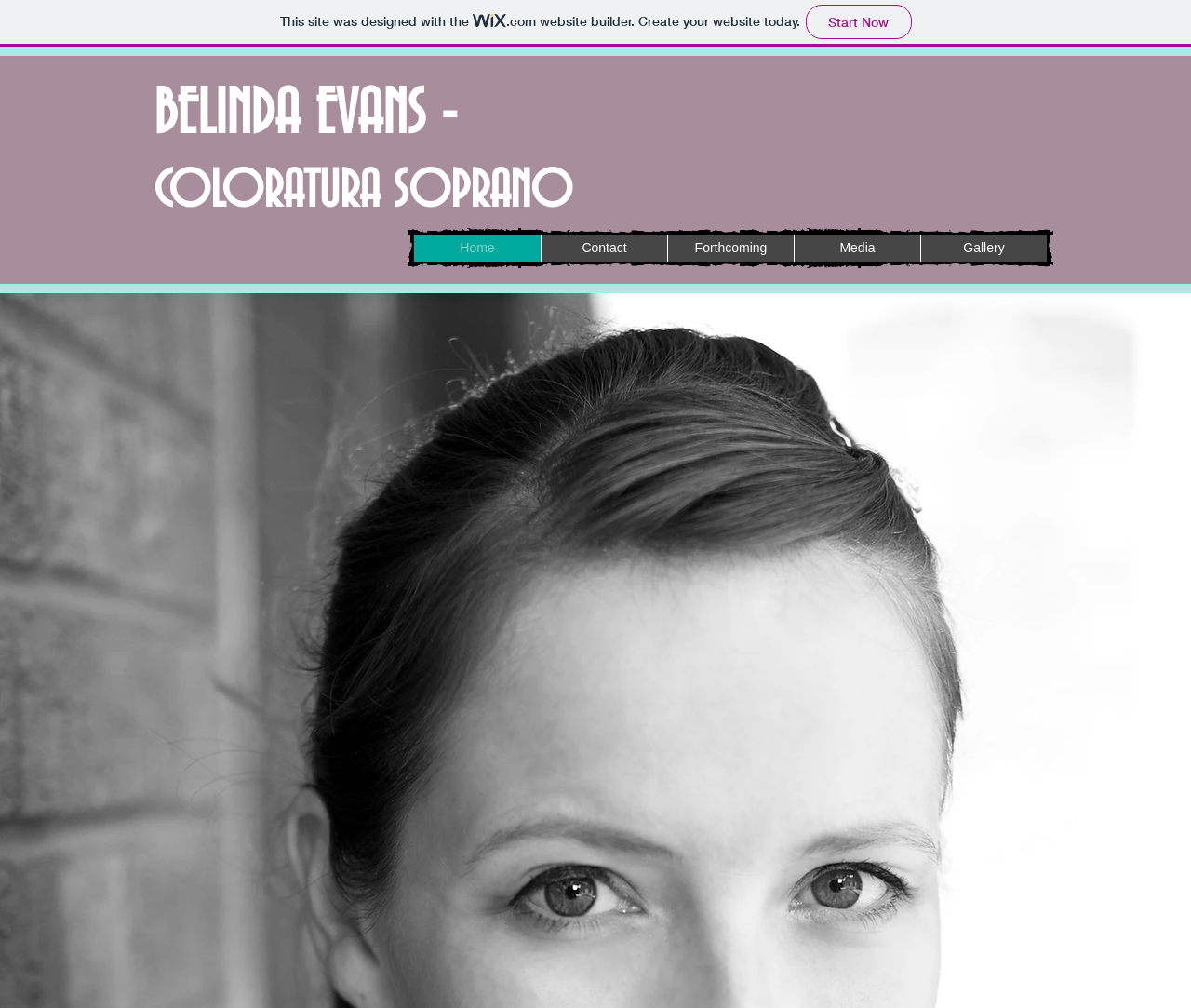Create a detailed narrative of the webpage’s visual and textual elements.

The webpage is titled "Home | belinda-evans-sop" and appears to be a personal website for Belinda Evans, a coloratura soprano. At the very top of the page, there is a link that reads "This site was designed with the wix.com website builder. Create your website today. Start Now" accompanied by a small "wix" image. 

Below this, there are two headings, "BELINDA EVANS" and "COLORATURA SOPRANO", which are positioned side by side and take up a significant portion of the top section of the page. The "BELINDA EVANS" heading has a link embedded within it.

On the right side of the page, there is a navigation menu labeled "Site" that contains five links: "Home", "Contact", "Forthcoming", "Media", and "Gallery". These links are arranged horizontally and are evenly spaced from each other.